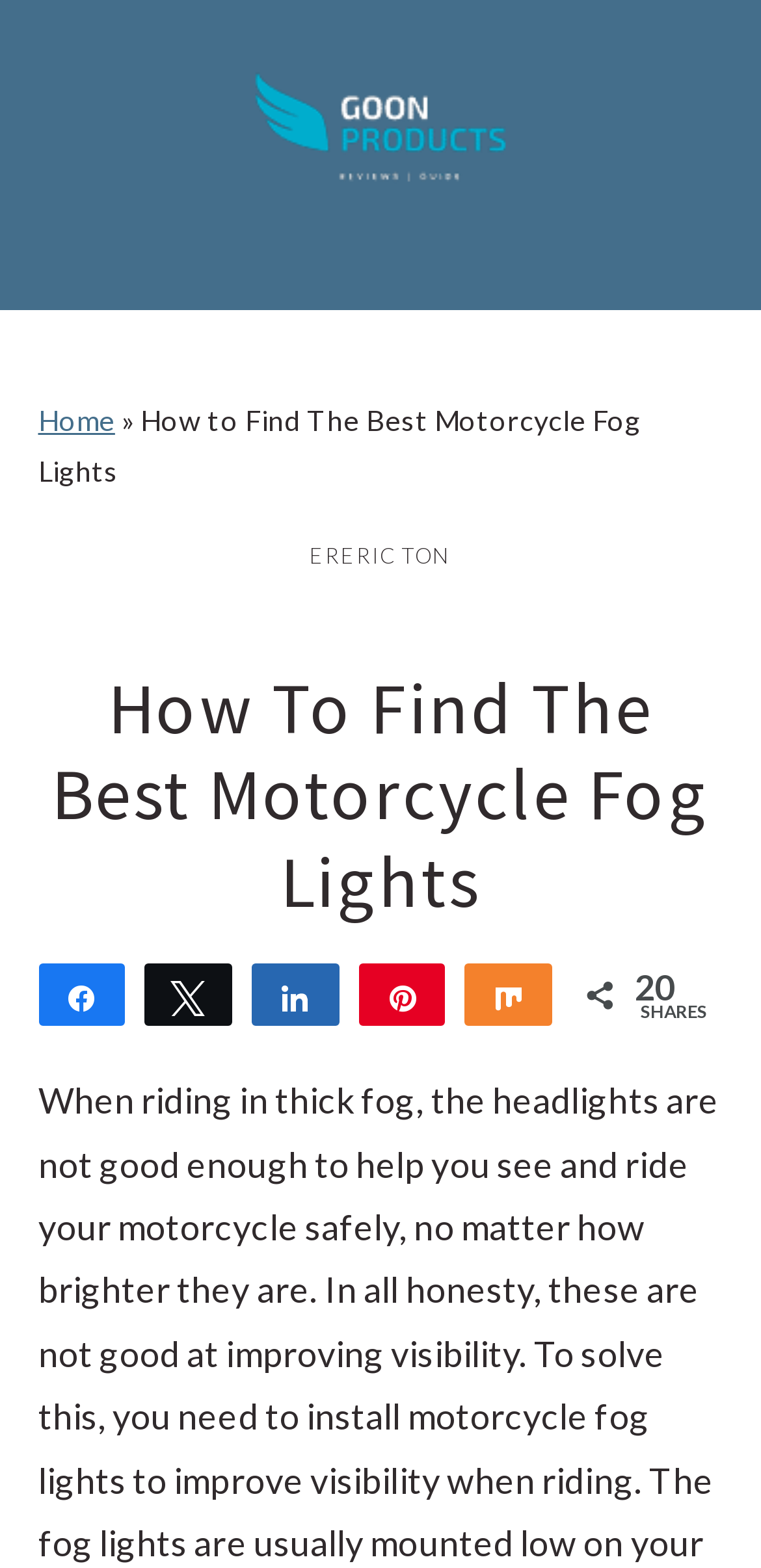What is the logo of the website?
Provide an in-depth and detailed explanation in response to the question.

The logo of the website is 'GoOnProducts' which can be found at the top left corner of the webpage, as indicated by the image element with the bounding box coordinates [0.115, 0.044, 0.885, 0.118] and the link element with the text 'GoOnProducts logo'.